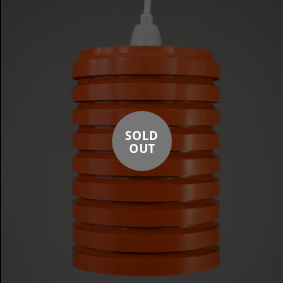Explain in detail what you see in the image.

This image showcases a striking Mid-Century Modern Ringline ceiling pendant light, characterized by its vibrant dark orange hue and distinctive stacked design. The elegant fixture features a sleek silhouette, ideal for adding a touch of retro flair to any space. Prominent in the center of the image is a "SOLD OUT" badge, indicating that this popular item is no longer available for purchase. The overall aesthetic perfectly encapsulates the charm of Mid-Century design, making it a sought-after choice for lighting enthusiasts and interior decorators alike.